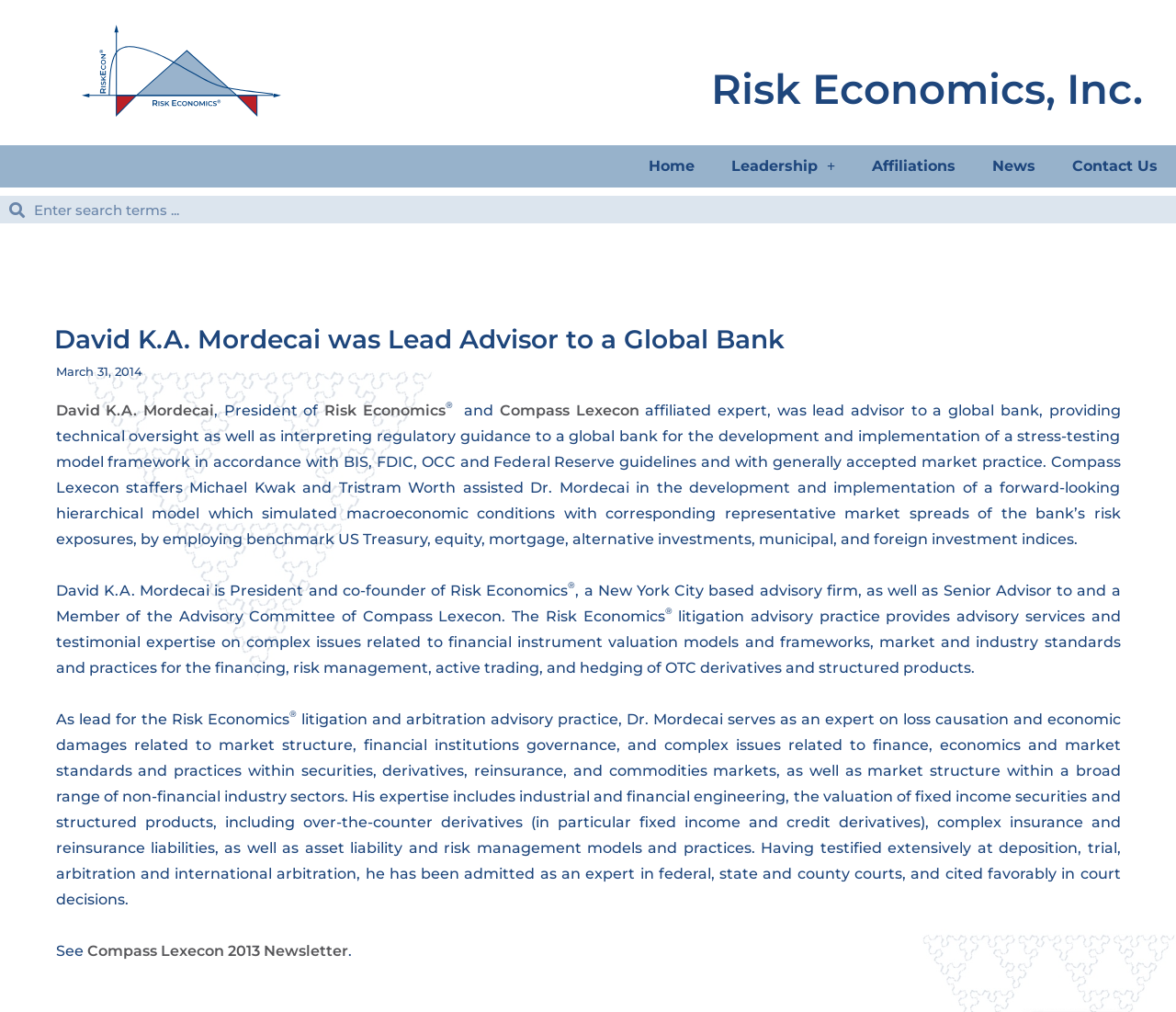Please determine and provide the text content of the webpage's heading.

Risk Economics, Inc.